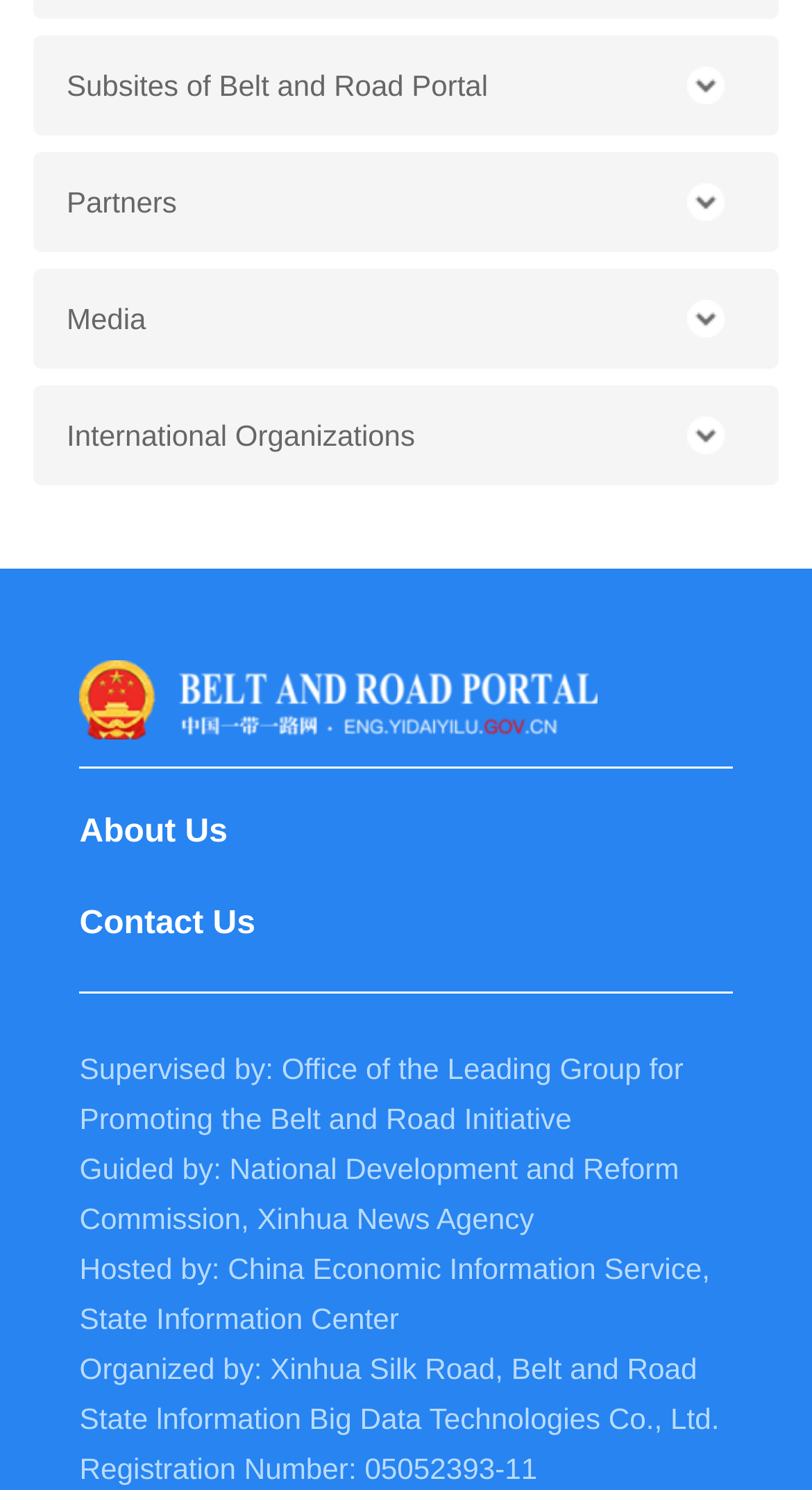Identify the bounding box coordinates for the region to click in order to carry out this instruction: "Contact Us". Provide the coordinates using four float numbers between 0 and 1, formatted as [left, top, right, bottom].

[0.098, 0.604, 0.315, 0.637]